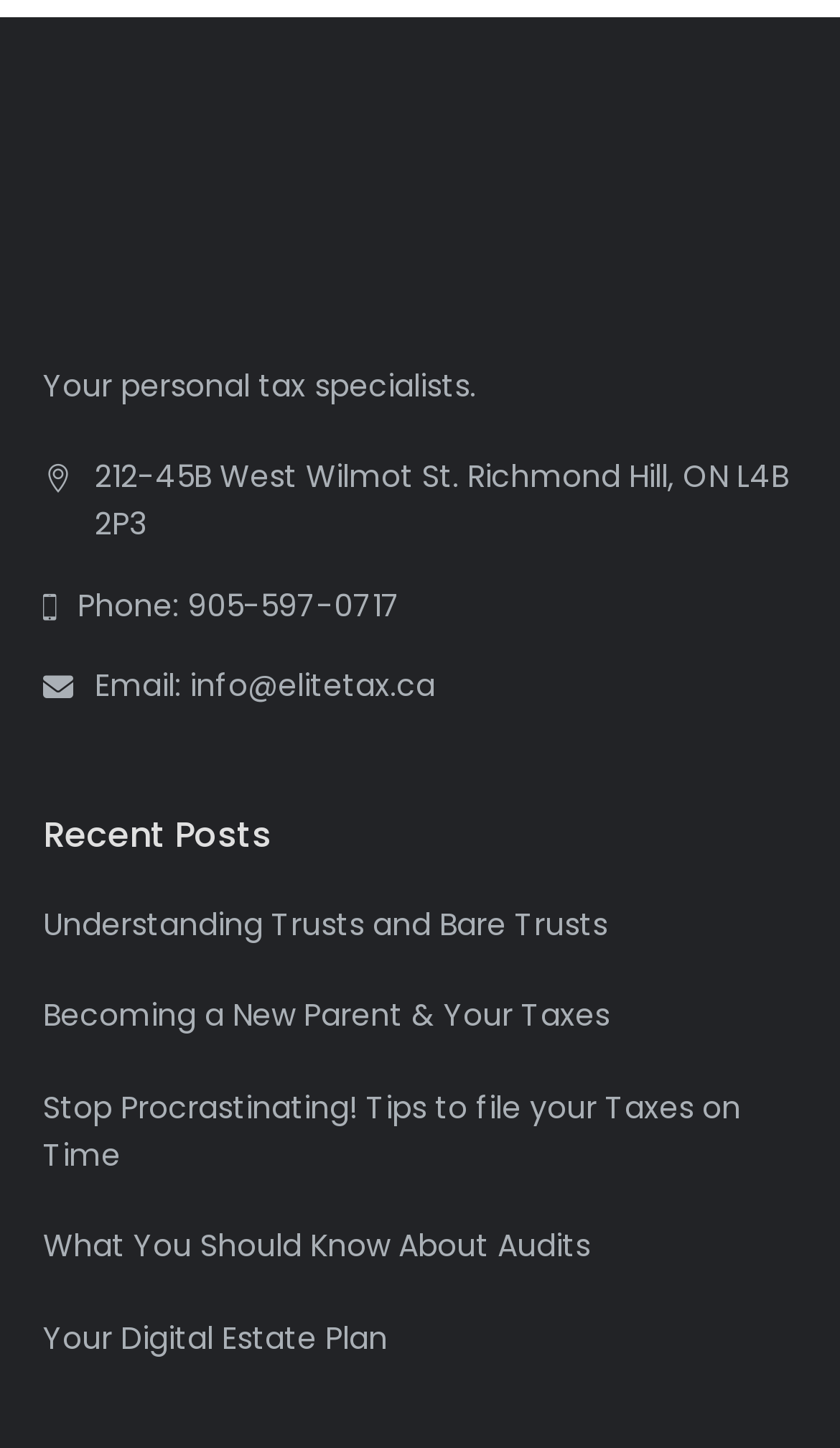What is the topic of the first recent post?
From the screenshot, supply a one-word or short-phrase answer.

Understanding Trusts and Bare Trusts